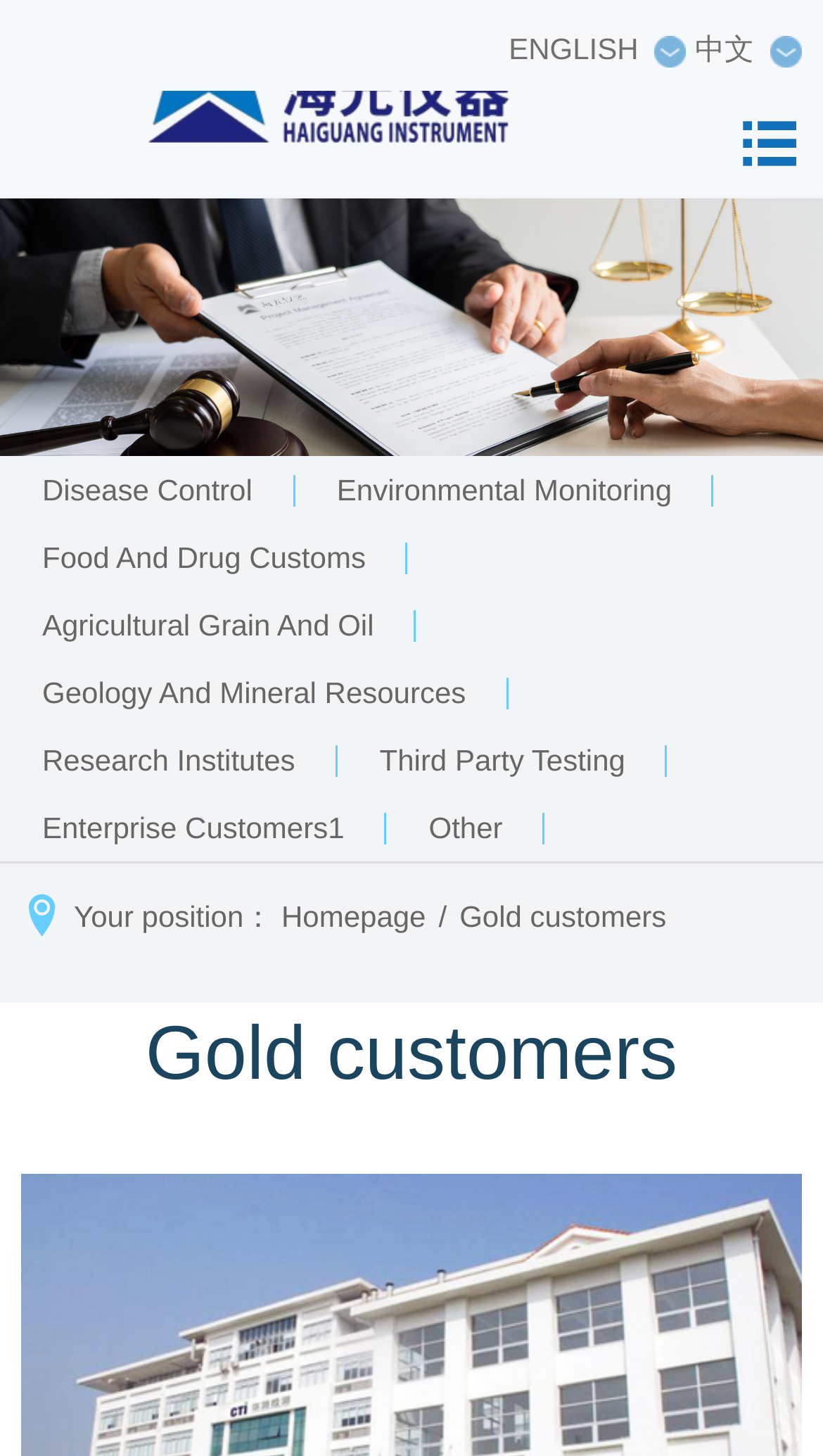What is the current page of the user? Look at the image and give a one-word or short phrase answer.

Gold customers